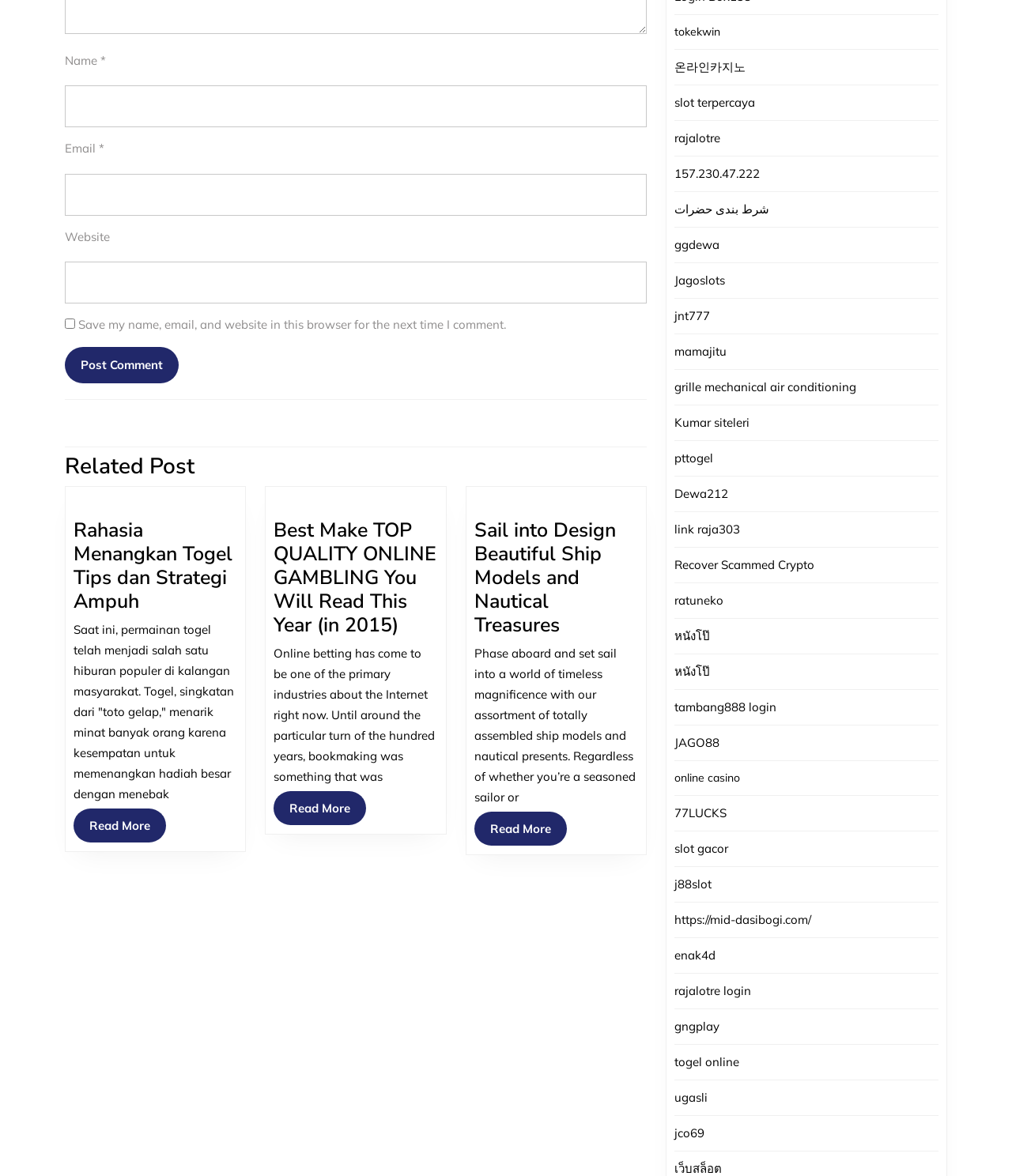Based on the element description: "parent_node: Email * aria-describedby="email-notes" name="email"", identify the bounding box coordinates for this UI element. The coordinates must be four float numbers between 0 and 1, listed as [left, top, right, bottom].

[0.064, 0.148, 0.639, 0.183]